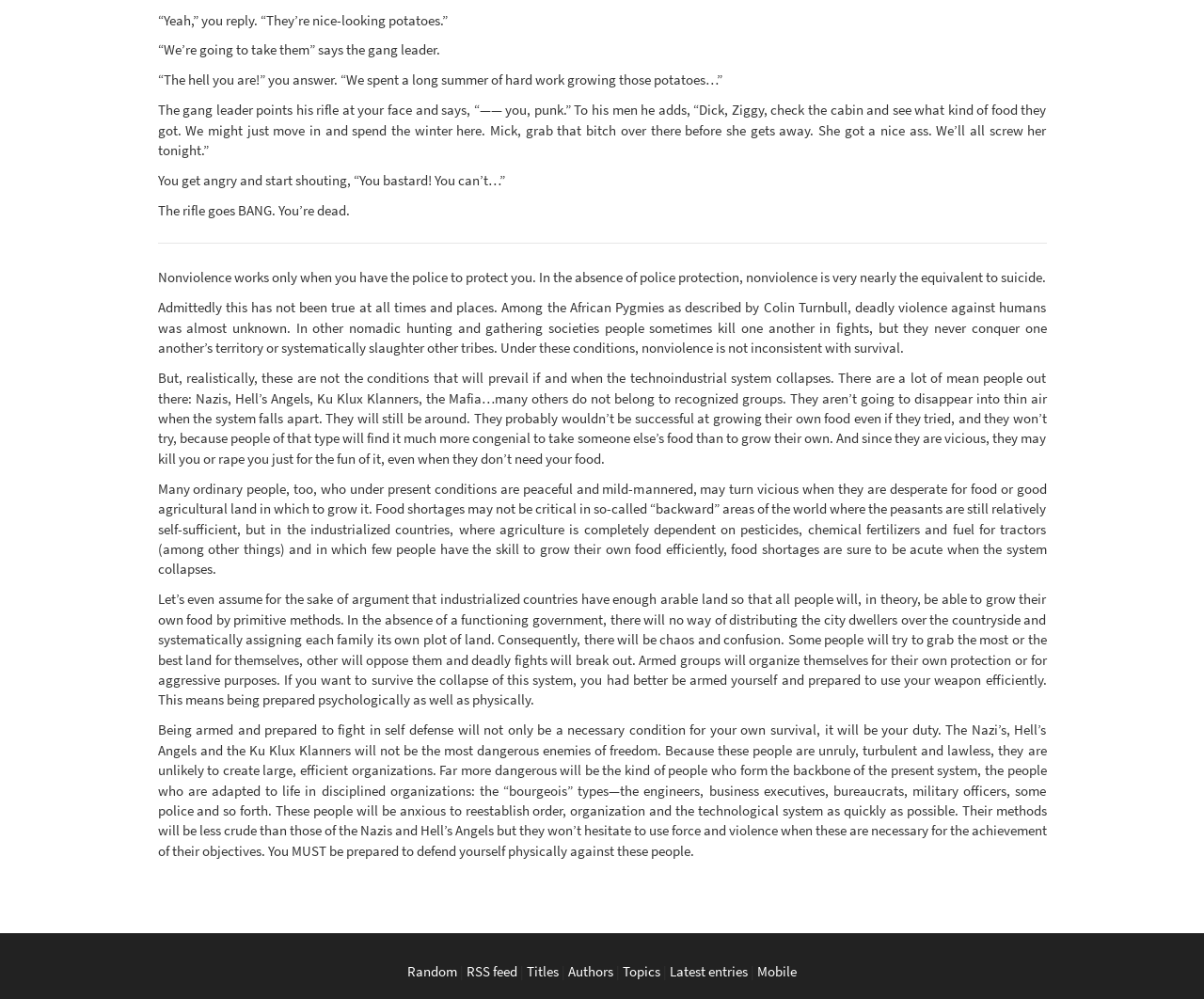Using floating point numbers between 0 and 1, provide the bounding box coordinates in the format (top-left x, top-left y, bottom-right x, bottom-right y). Locate the UI element described here: RSS feed

[0.388, 0.963, 0.43, 0.981]